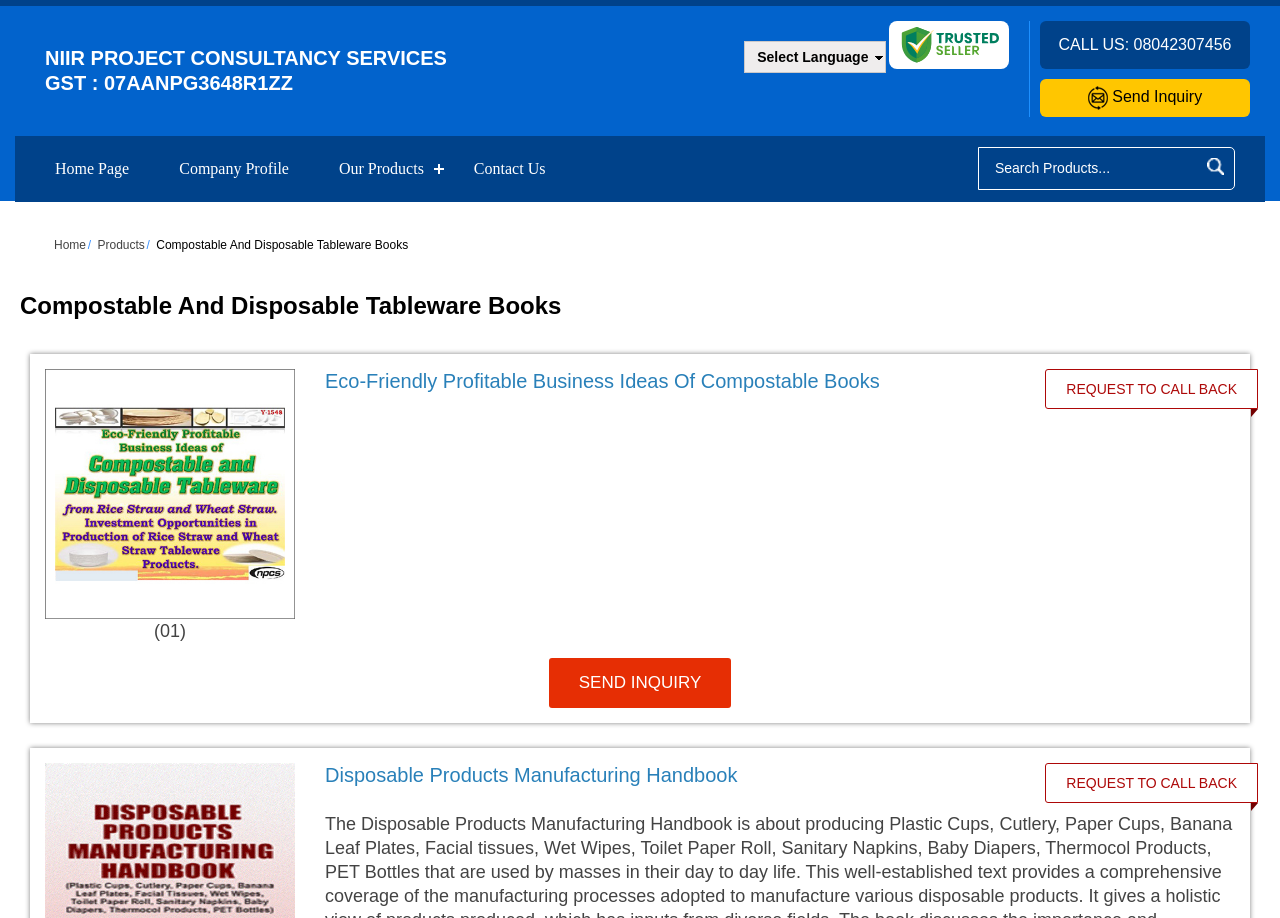Determine the heading of the webpage and extract its text content.

Compostable And Disposable Tableware Books